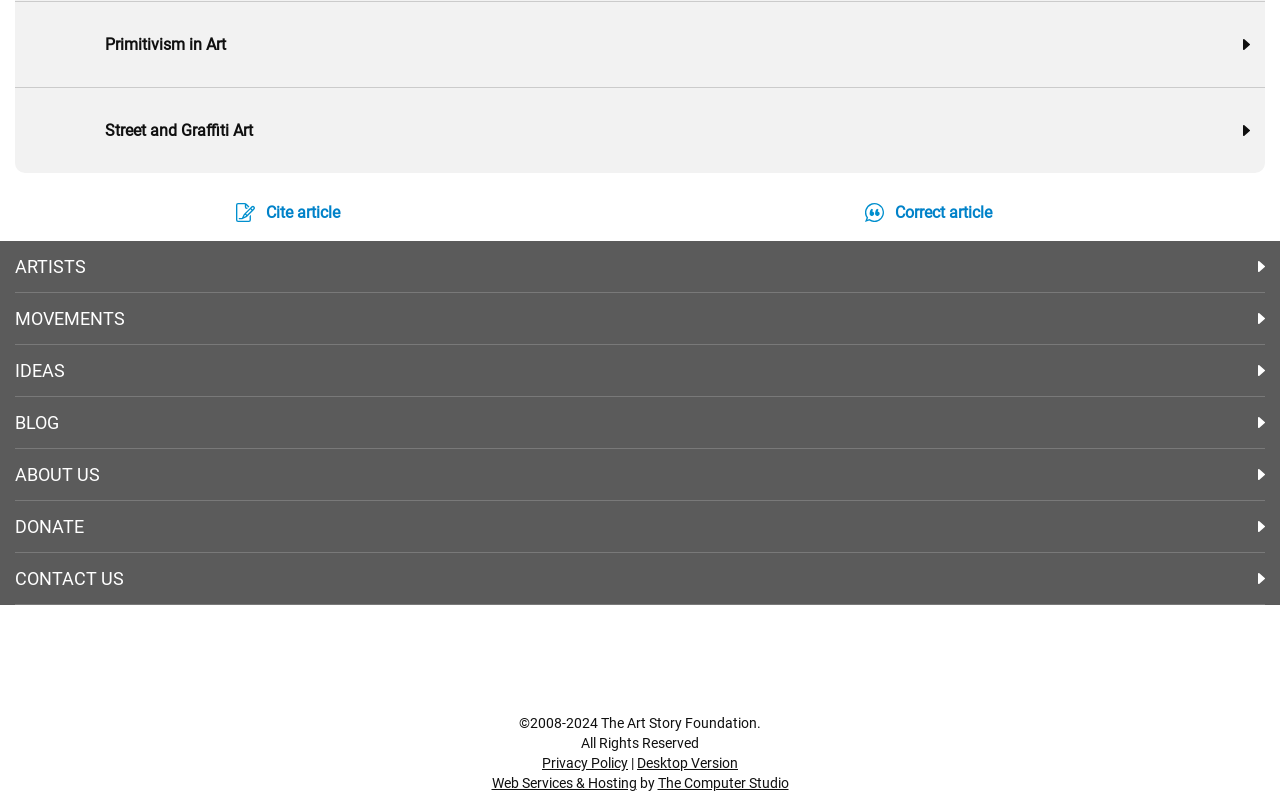Please identify the bounding box coordinates of the area I need to click to accomplish the following instruction: "Explore ARTISTS".

[0.012, 0.319, 0.988, 0.345]